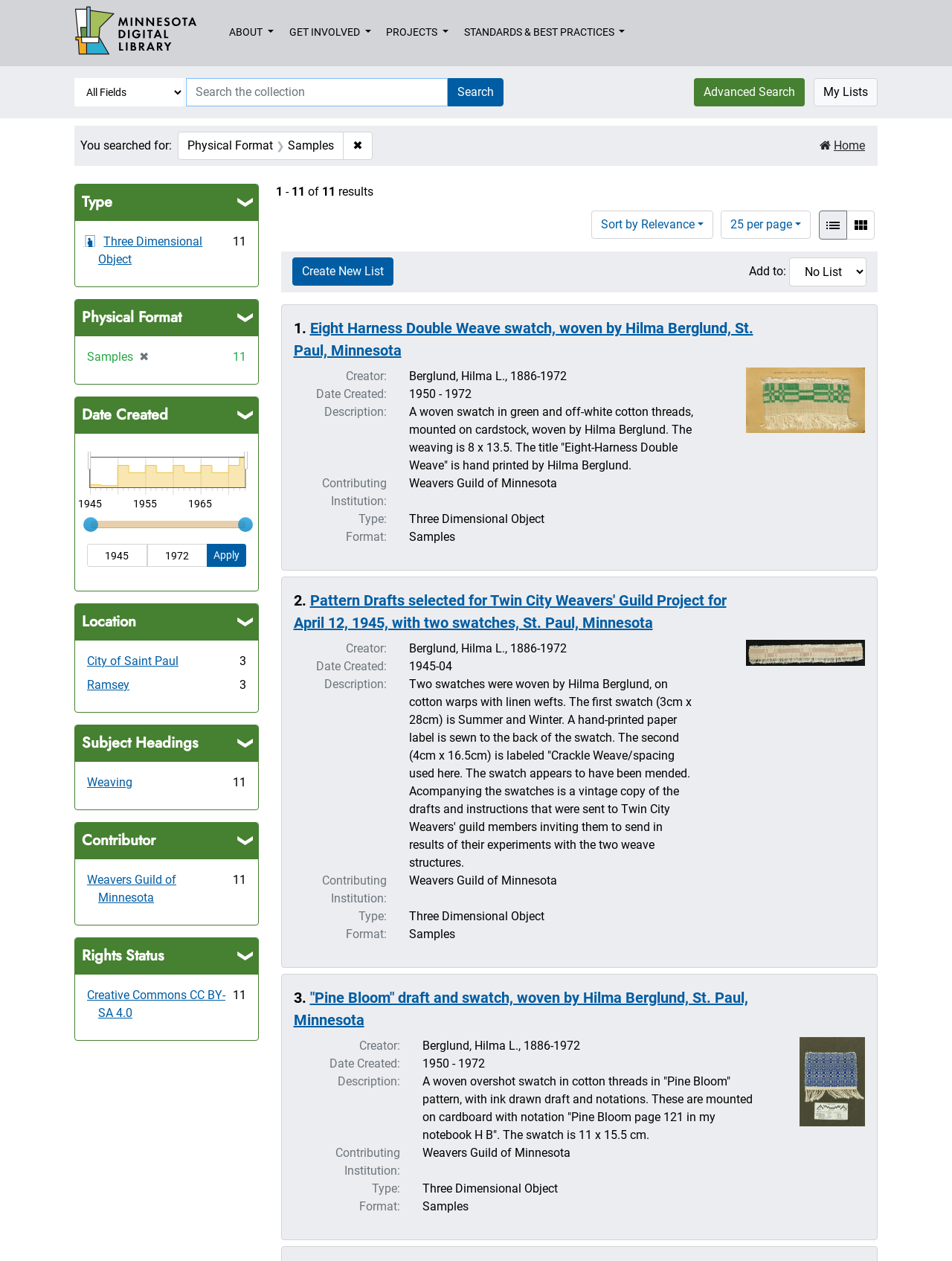What is the name of the creator of the first search result?
Kindly offer a detailed explanation using the data available in the image.

The name of the creator of the first search result can be found in the description list, where it says 'Creator: Berglund, Hilma L., 1886-1972'.